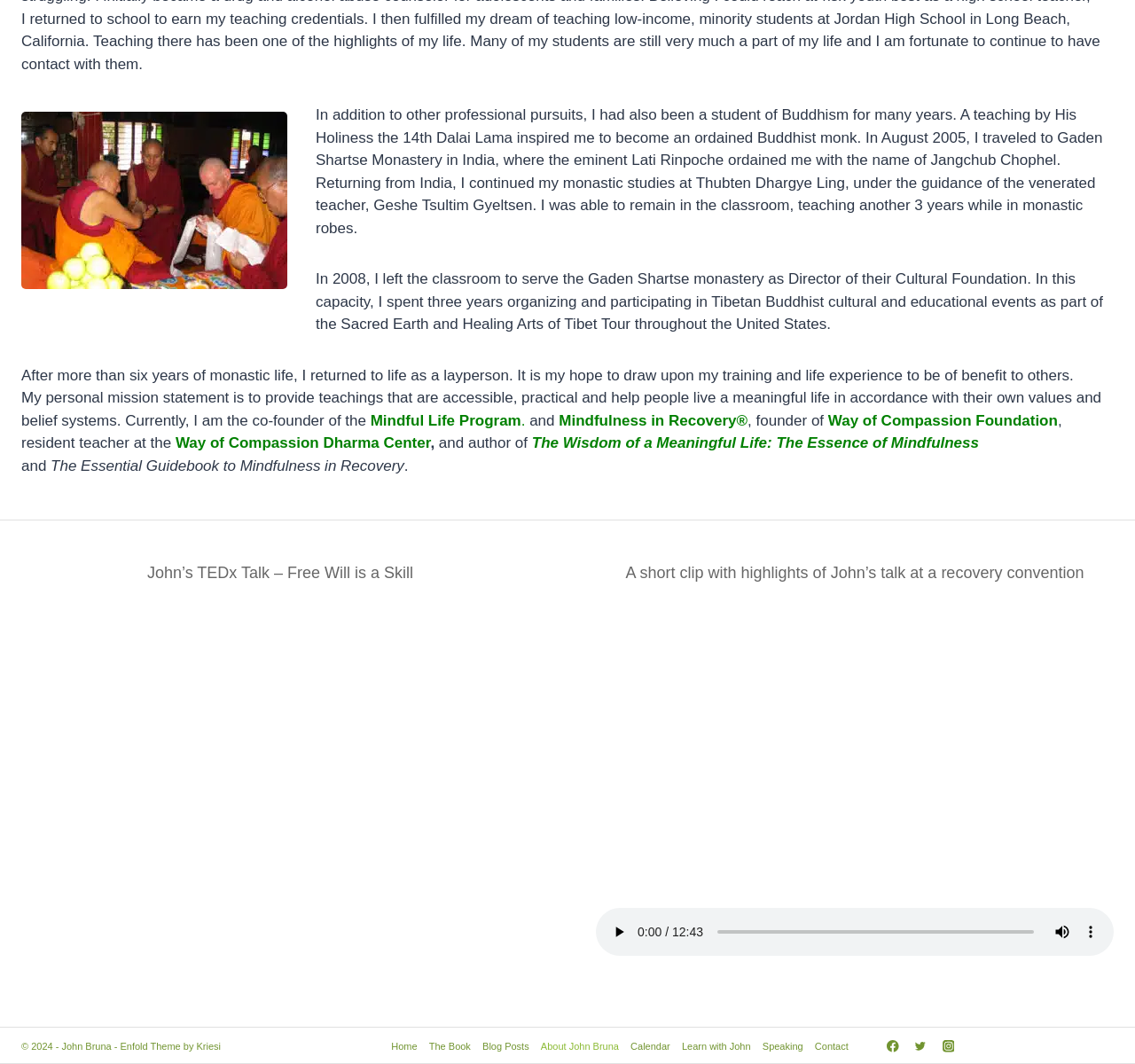Please answer the following question using a single word or phrase: 
What is the topic of John Bruna's TEDx Talk?

Free Will is a Skill